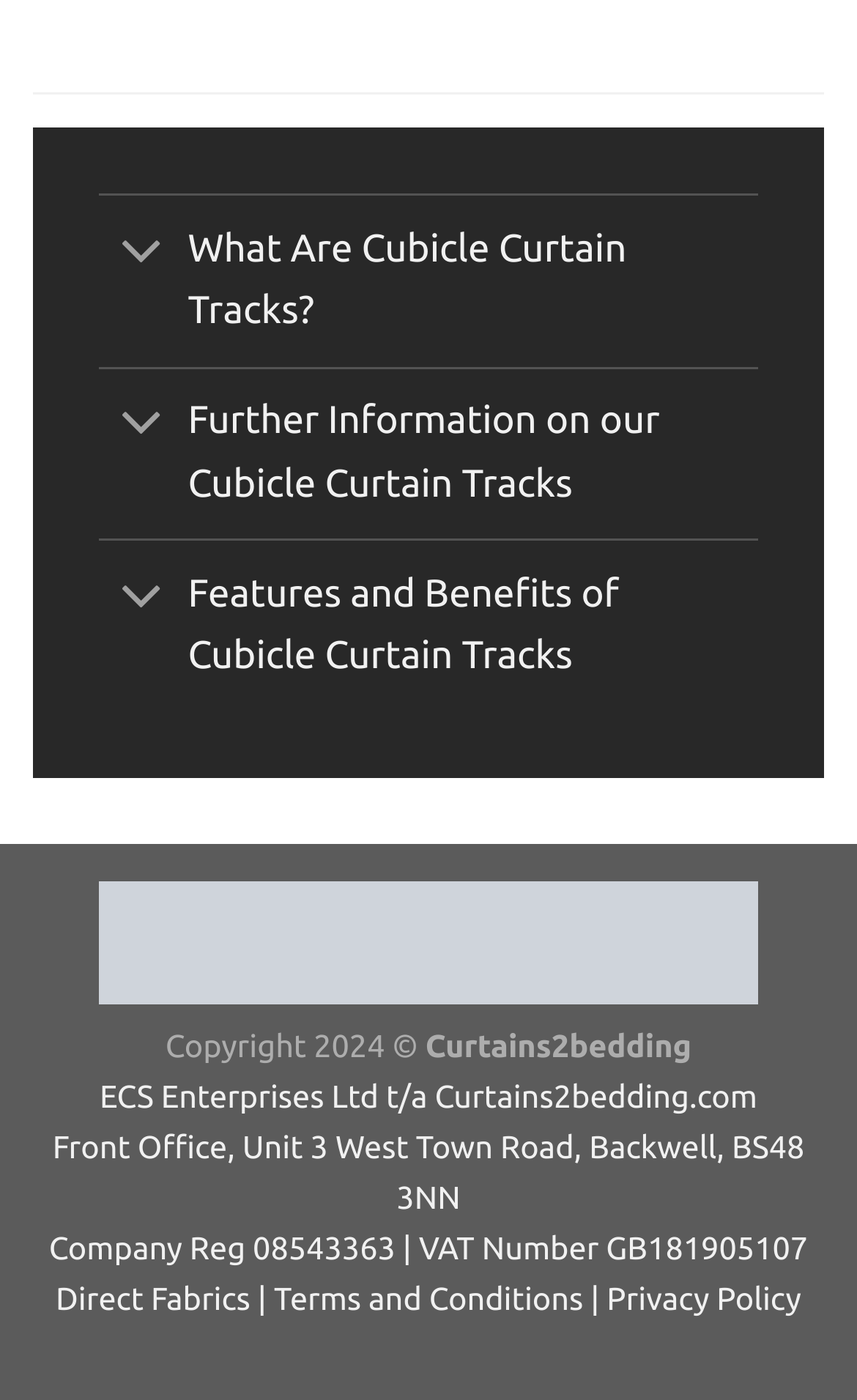Provide the bounding box coordinates of the HTML element described by the text: "Snark". The coordinates should be in the format [left, top, right, bottom] with values between 0 and 1.

None